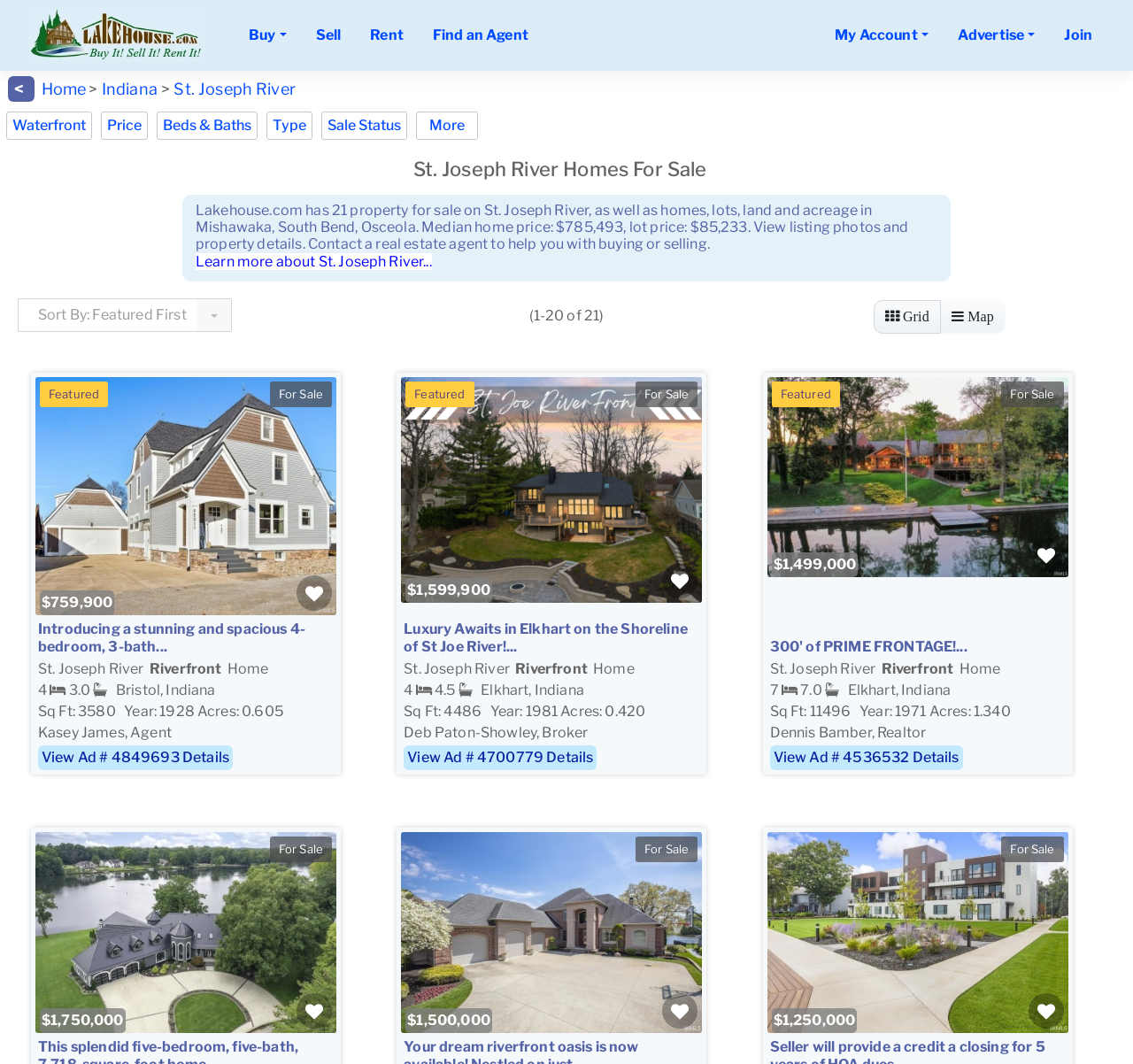Kindly determine the bounding box coordinates for the clickable area to achieve the given instruction: "Sort properties by featured first".

[0.034, 0.287, 0.165, 0.303]